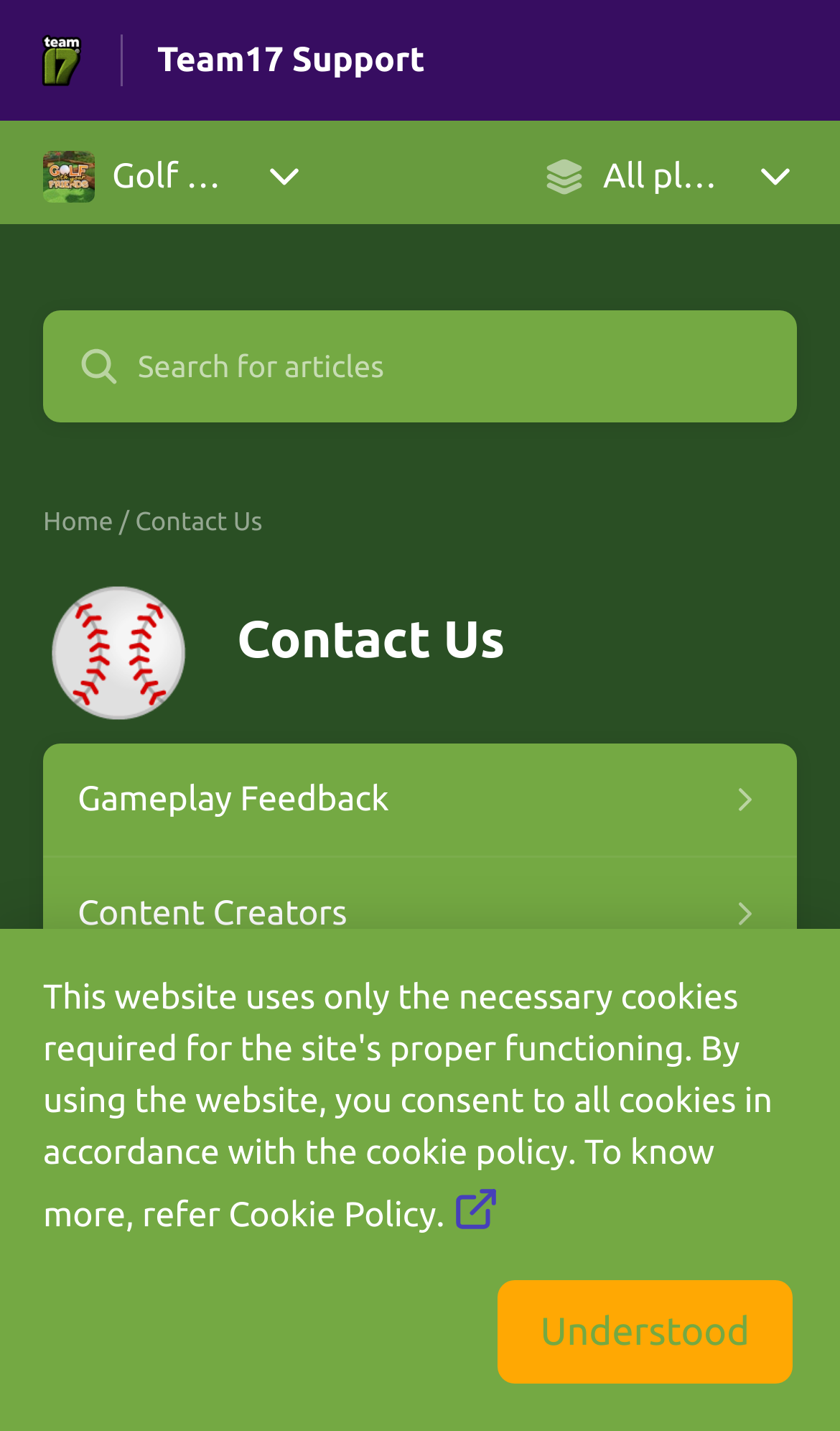What platforms are supported?
From the image, provide a succinct answer in one word or a short phrase.

All platforms